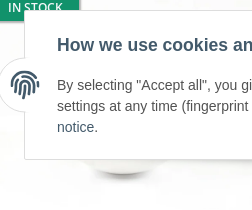Generate a detailed caption that encompasses all aspects of the image.

The image features the product "Blue Spirulina Powder, Phycocyanin 10g," which is currently in stock, as indicated by the label prominently displayed in the corner. The product is presented in an appealing packaging design, showcasing its vibrant blue color, characteristic of spirulina. This nutrient-dense superfood is known for its high levels of antioxidants and potential health benefits. The accompanying text emphasizes its availability for purchase, making it easy for customers to add it to their shopping list and explore more about its uses and advantages.